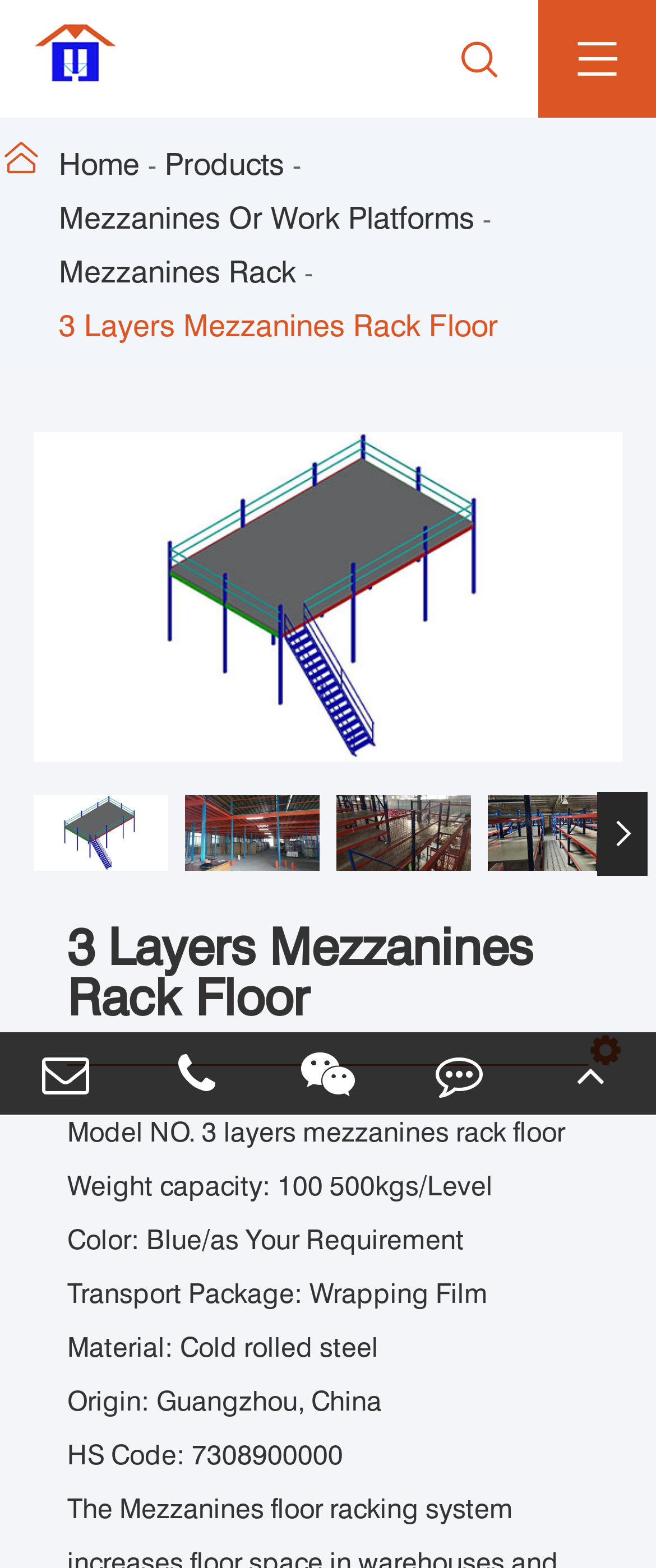What is the material of the 3 Layers Mezzanines Rack Floor?
Please provide a detailed answer to the question.

I found the material by looking at the specifications of the 3 Layers Mezzanines Rack Floor, which is listed as 'Material: Cold rolled steel'.